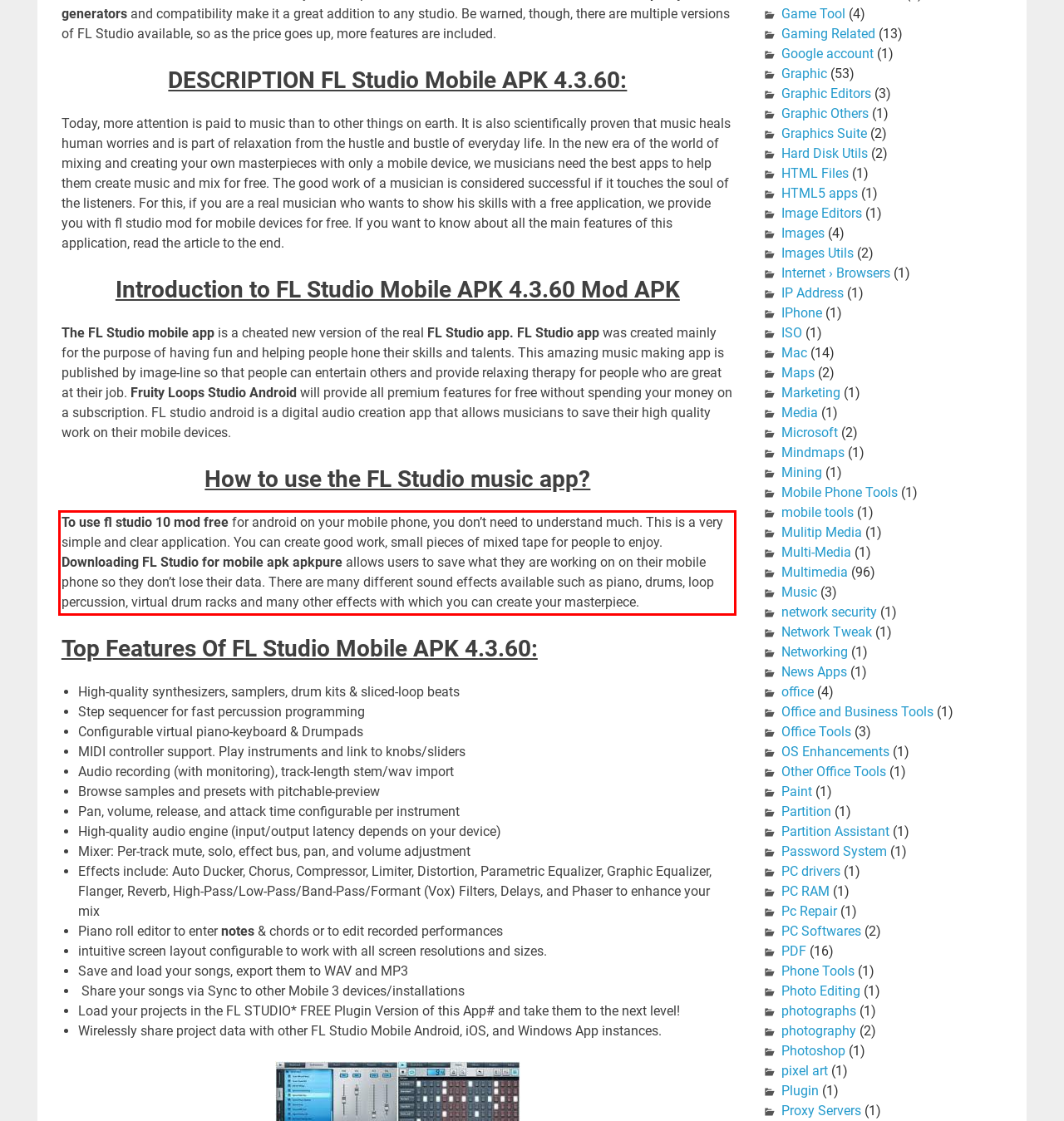Within the screenshot of a webpage, identify the red bounding box and perform OCR to capture the text content it contains.

To use fl studio 10 mod free for android on your mobile phone, you don’t need to understand much. This is a very simple and clear application. You can create good work, small pieces of mixed tape for people to enjoy. Downloading FL Studio for mobile apk apkpure allows users to save what they are working on on their mobile phone so they don’t lose their data. There are many different sound effects available such as piano, drums, loop percussion, virtual drum racks and many other effects with which you can create your masterpiece.